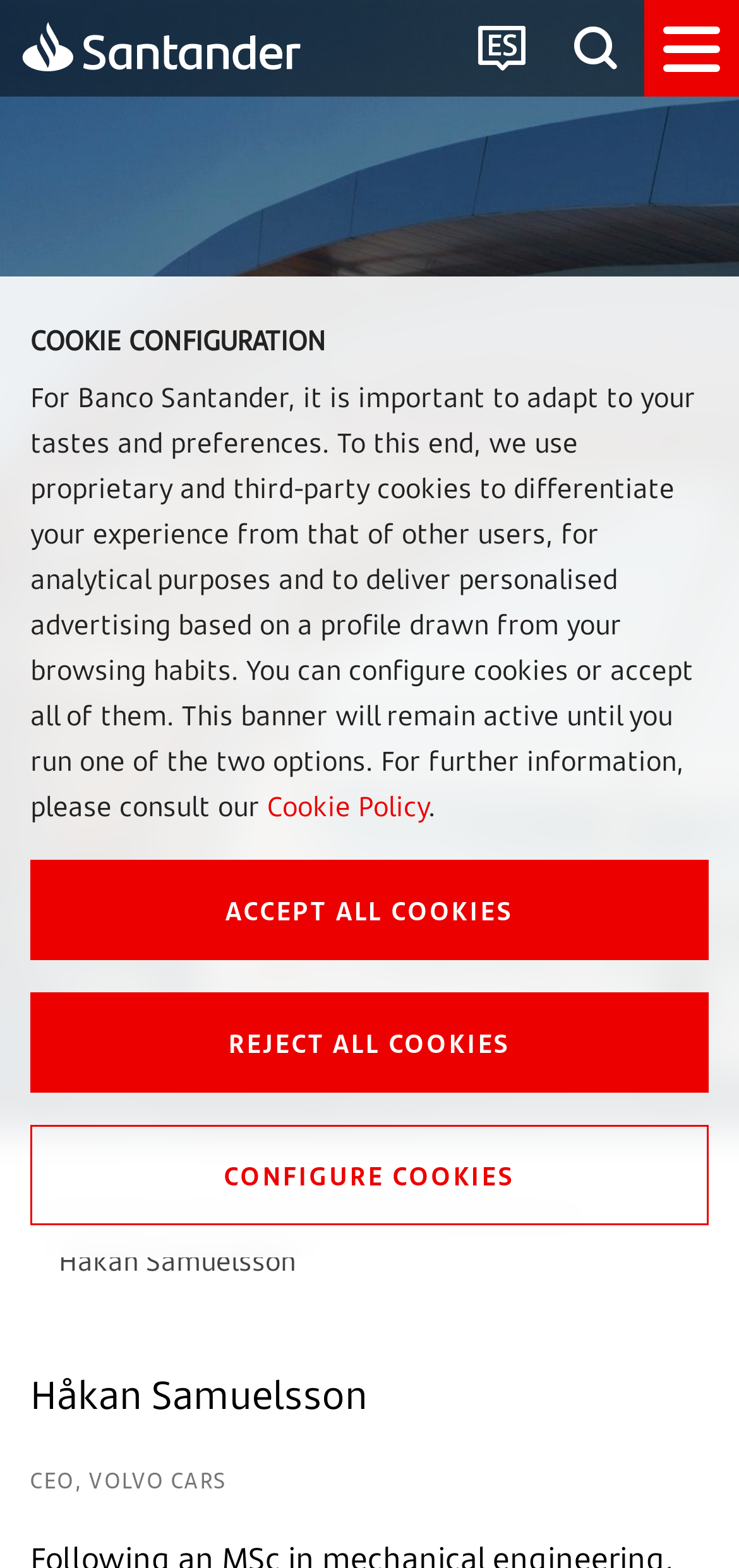Bounding box coordinates are specified in the format (top-left x, top-left y, bottom-right x, bottom-right y). All values are floating point numbers bounded between 0 and 1. Please provide the bounding box coordinate of the region this sentence describes: MSc Physics of Life

None